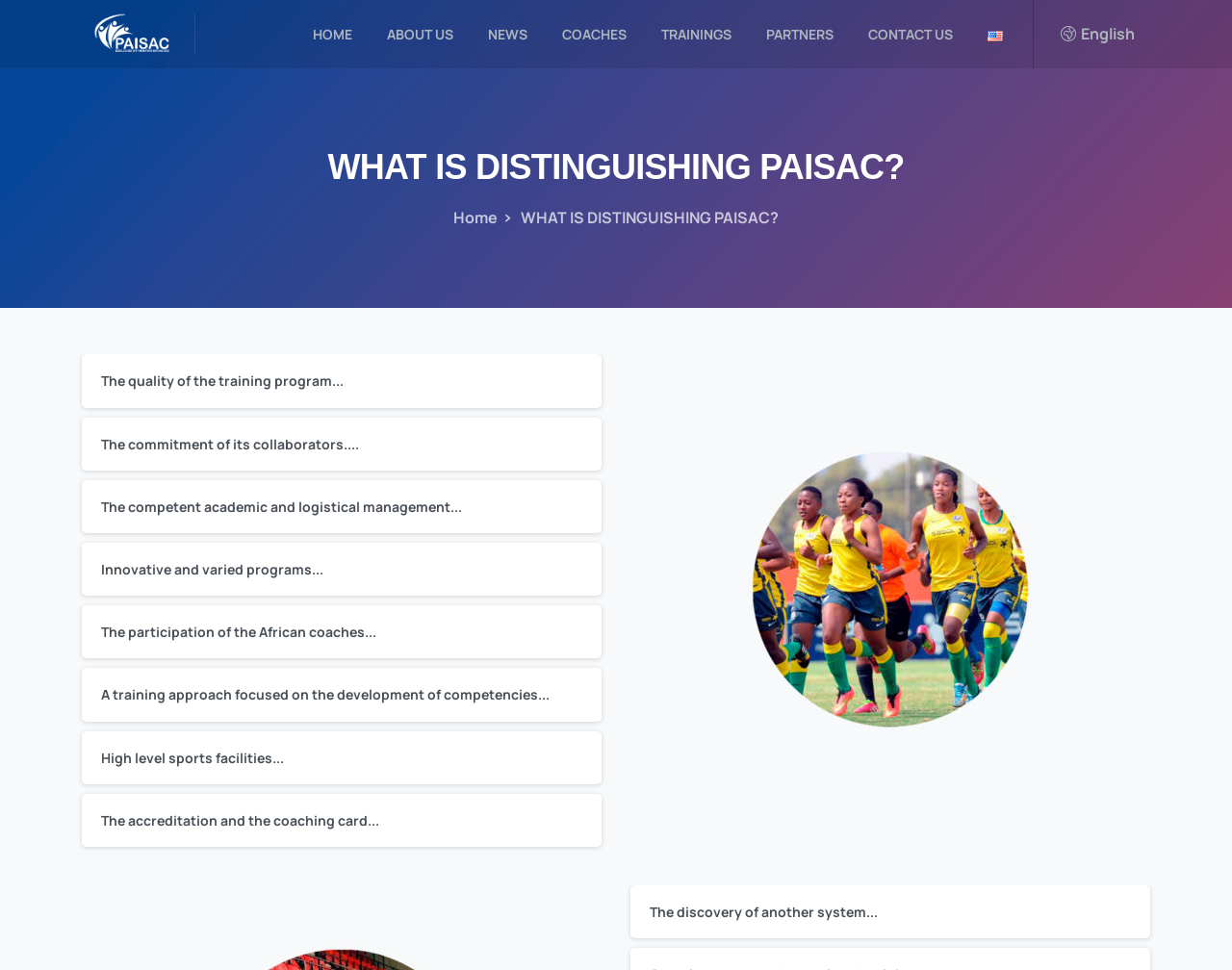Please specify the bounding box coordinates of the clickable region to carry out the following instruction: "Check the next post". The coordinates should be four float numbers between 0 and 1, in the format [left, top, right, bottom].

None